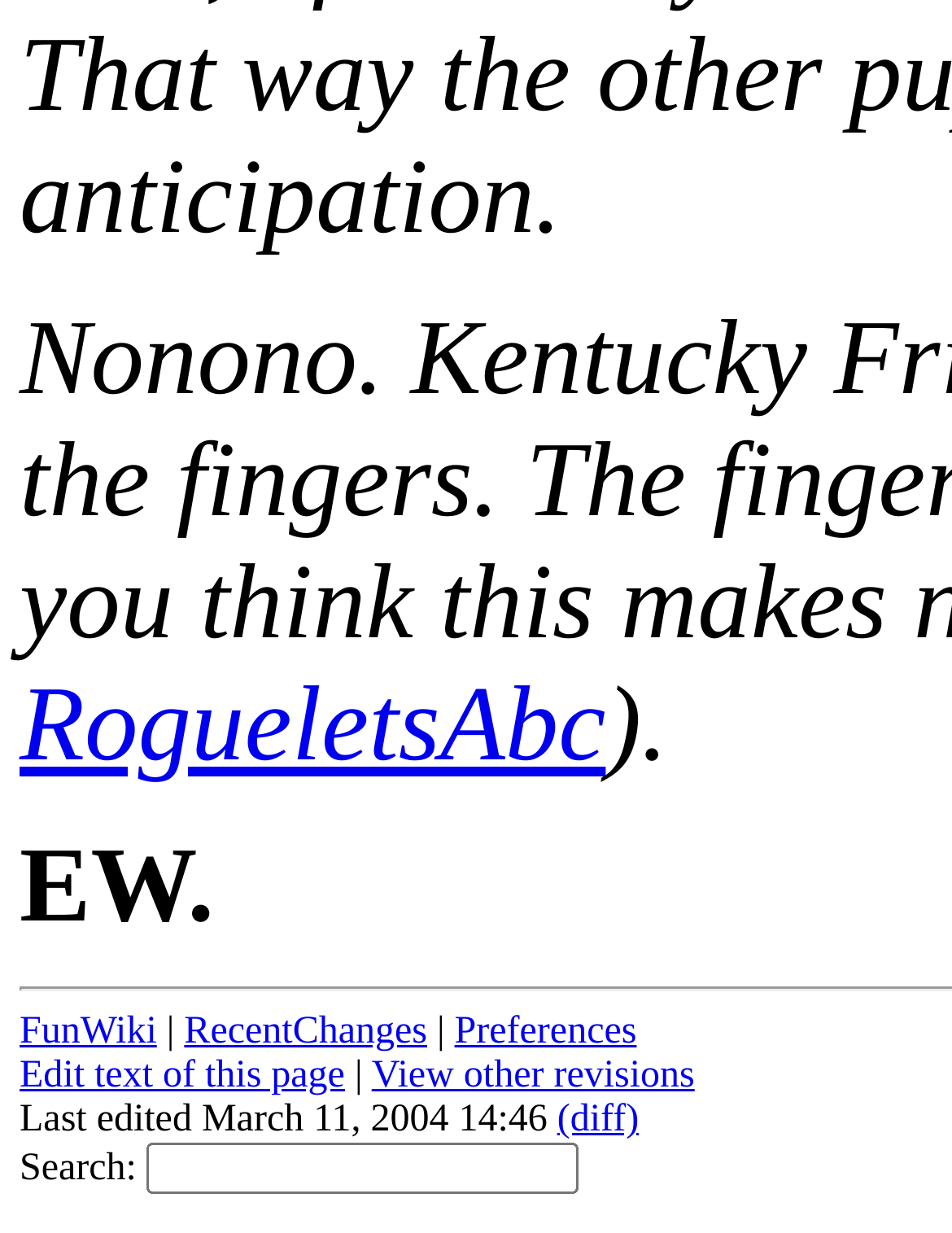Identify the bounding box coordinates of the specific part of the webpage to click to complete this instruction: "go to FunWiki".

[0.021, 0.821, 0.165, 0.854]